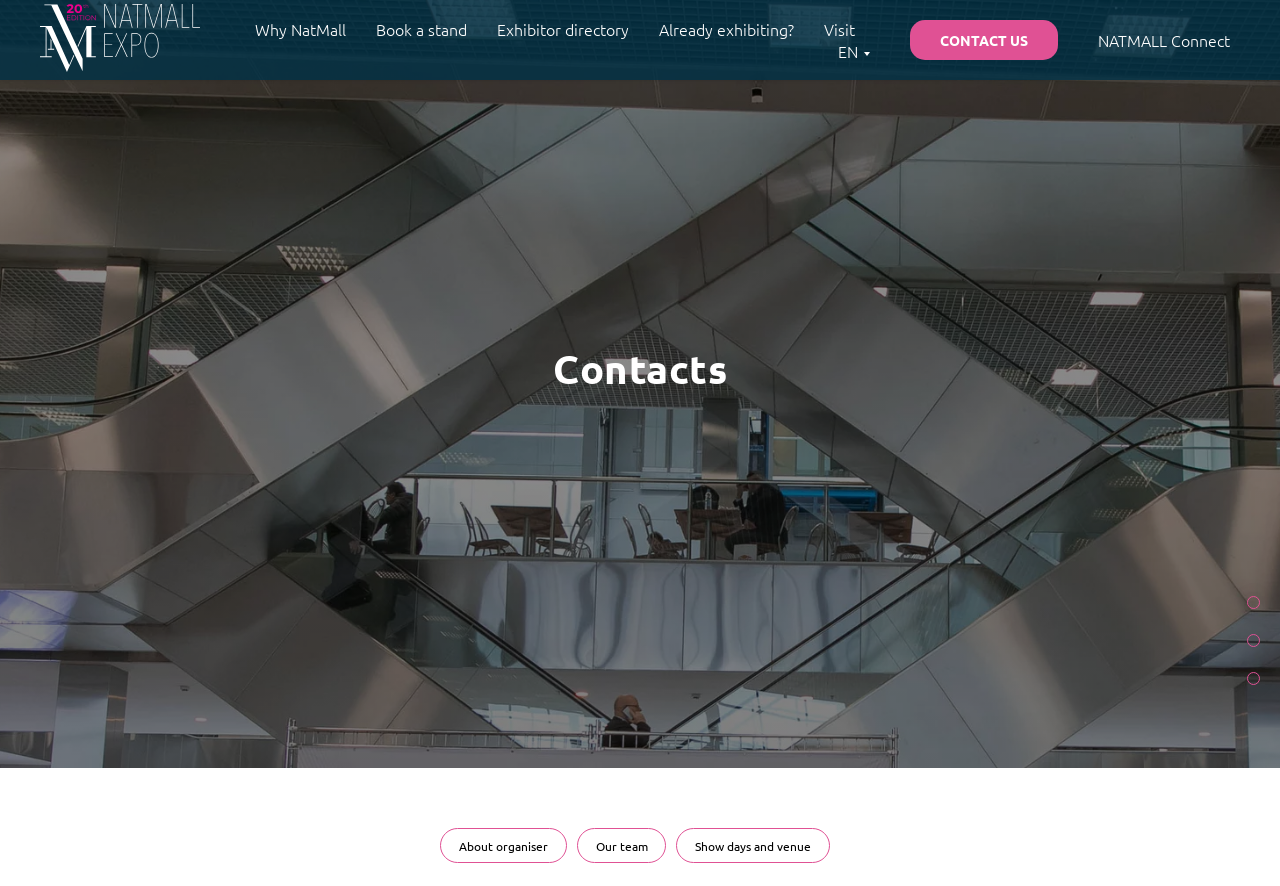Highlight the bounding box coordinates of the element you need to click to perform the following instruction: "Click on NatMallExpo logo."

[0.031, 0.005, 0.156, 0.081]